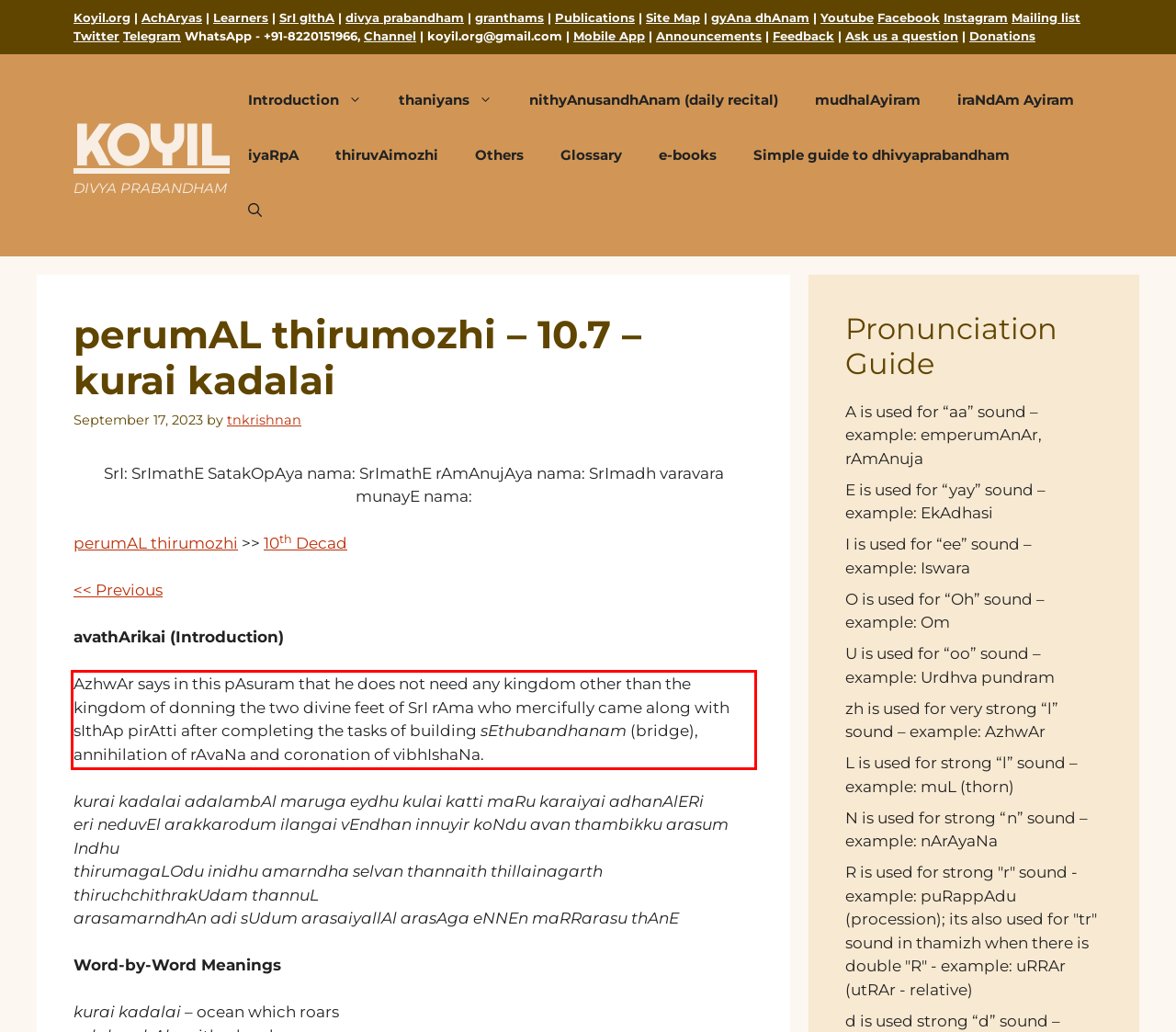Please look at the screenshot provided and find the red bounding box. Extract the text content contained within this bounding box.

AzhwAr says in this pAsuram that he does not need any kingdom other than the kingdom of donning the two divine feet of SrI rAma who mercifully came along with sIthAp pirAtti after completing the tasks of building sEthubandhanam (bridge), annihilation of rAvaNa and coronation of vibhIshaNa.